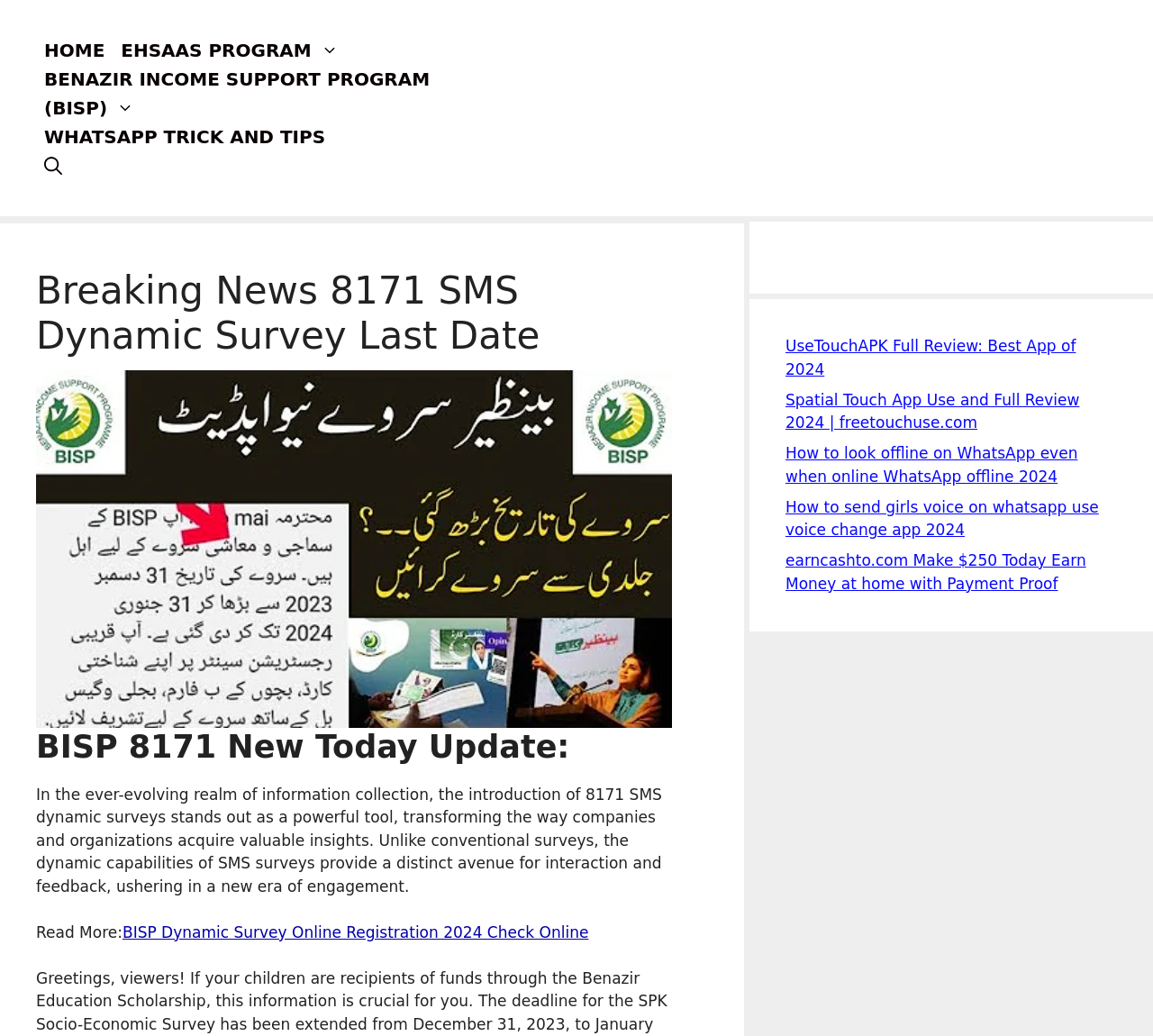Please answer the following question using a single word or phrase: 
How many links are there in the complementary section at the bottom of the webpage?

5